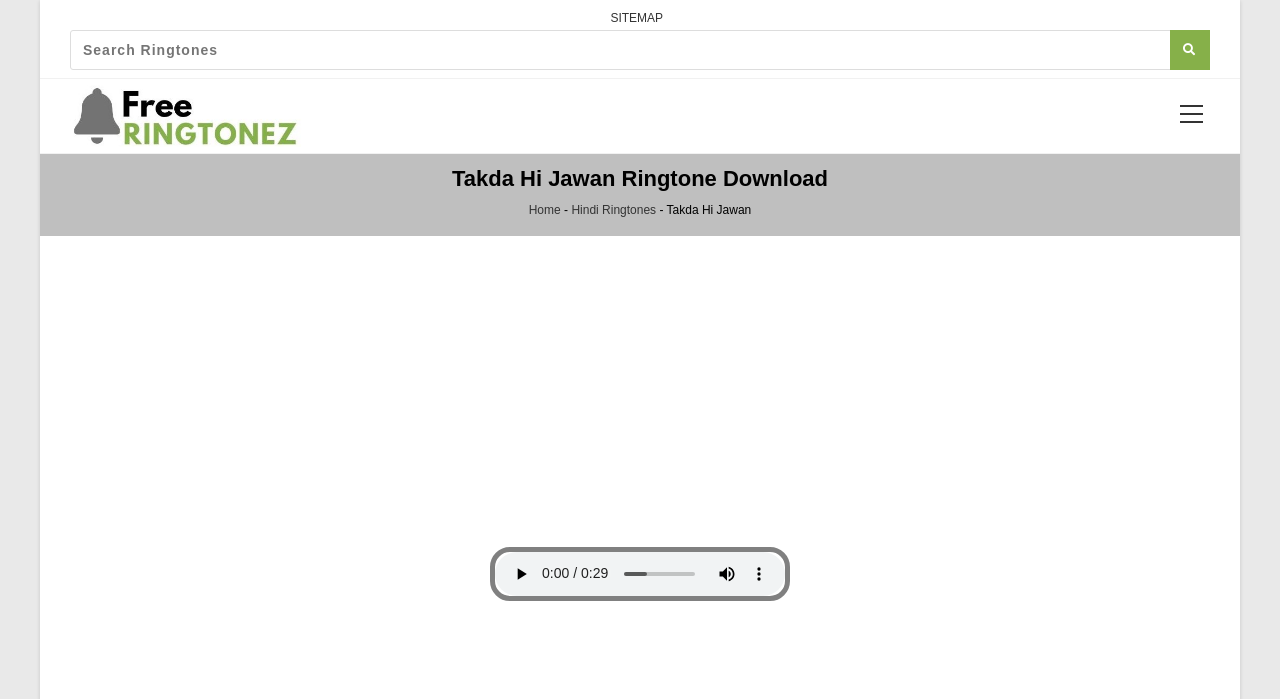What is the purpose of the slider in the audio element?
Please look at the screenshot and answer in one word or a short phrase.

Audio time scrubber